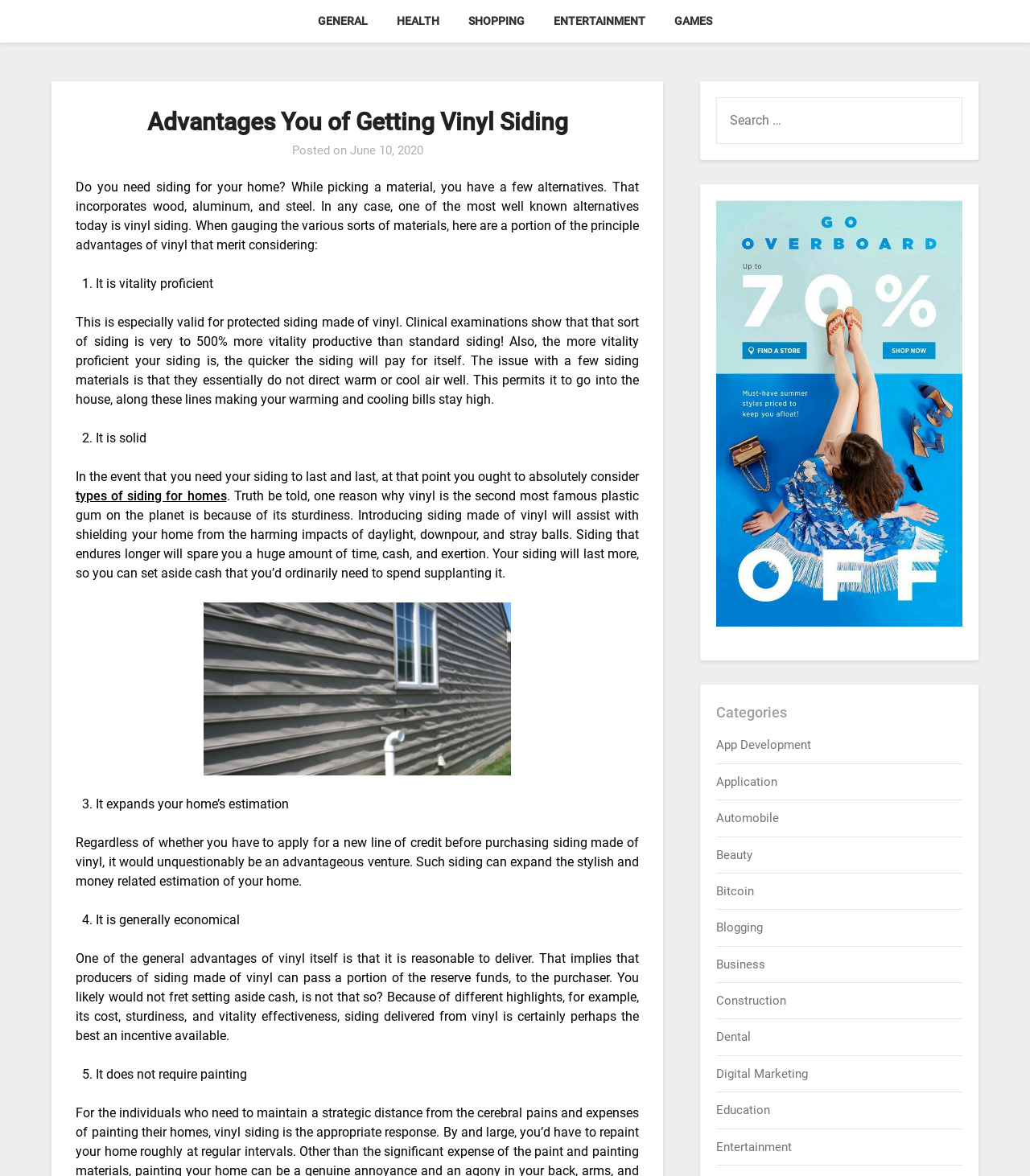Based on the element description, predict the bounding box coordinates (top-left x, top-left y, bottom-right x, bottom-right y) for the UI element in the screenshot: Games

[0.642, 0.0, 0.704, 0.036]